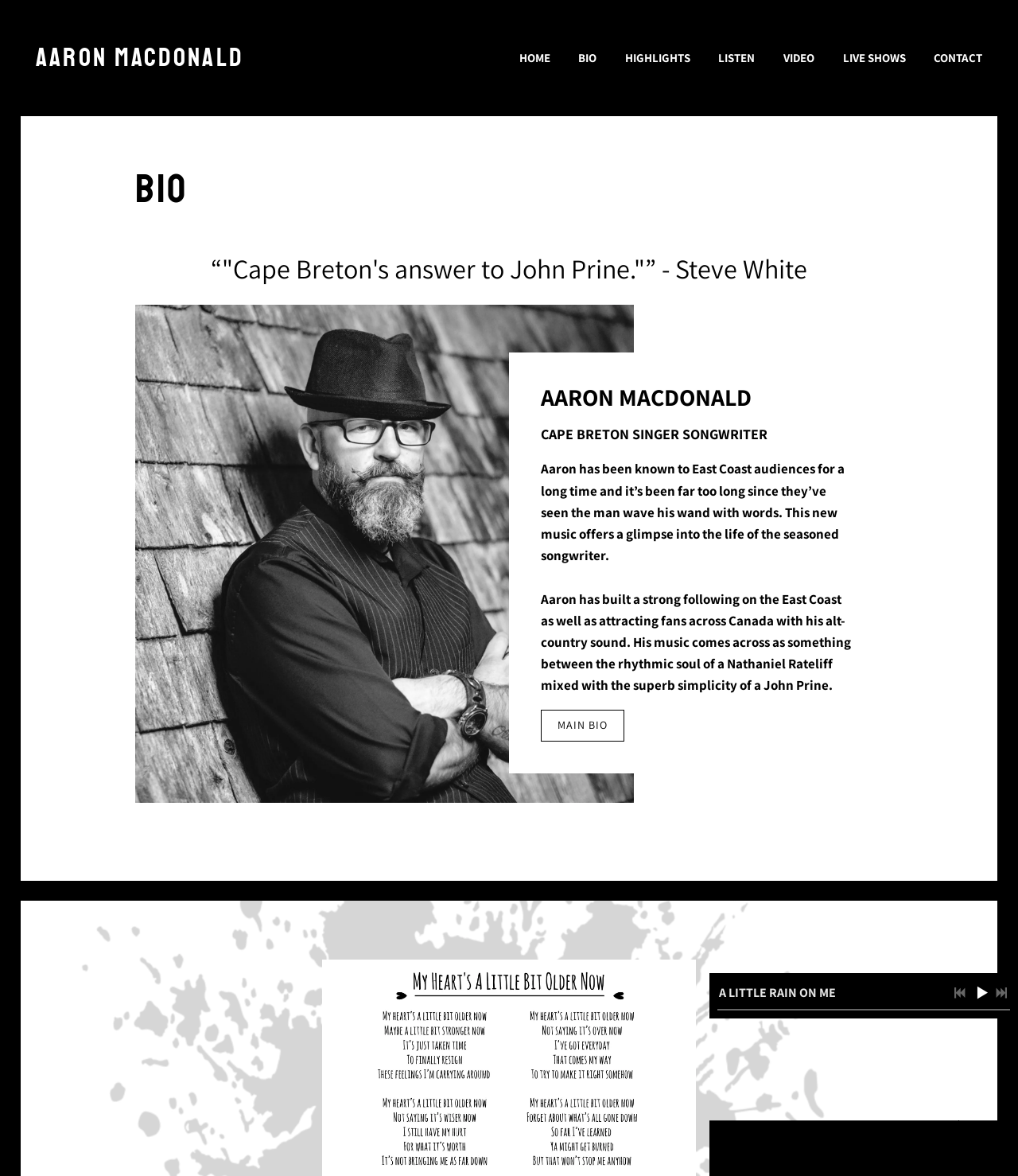Identify the bounding box coordinates of the HTML element based on this description: "Contact".

[0.917, 0.042, 0.965, 0.056]